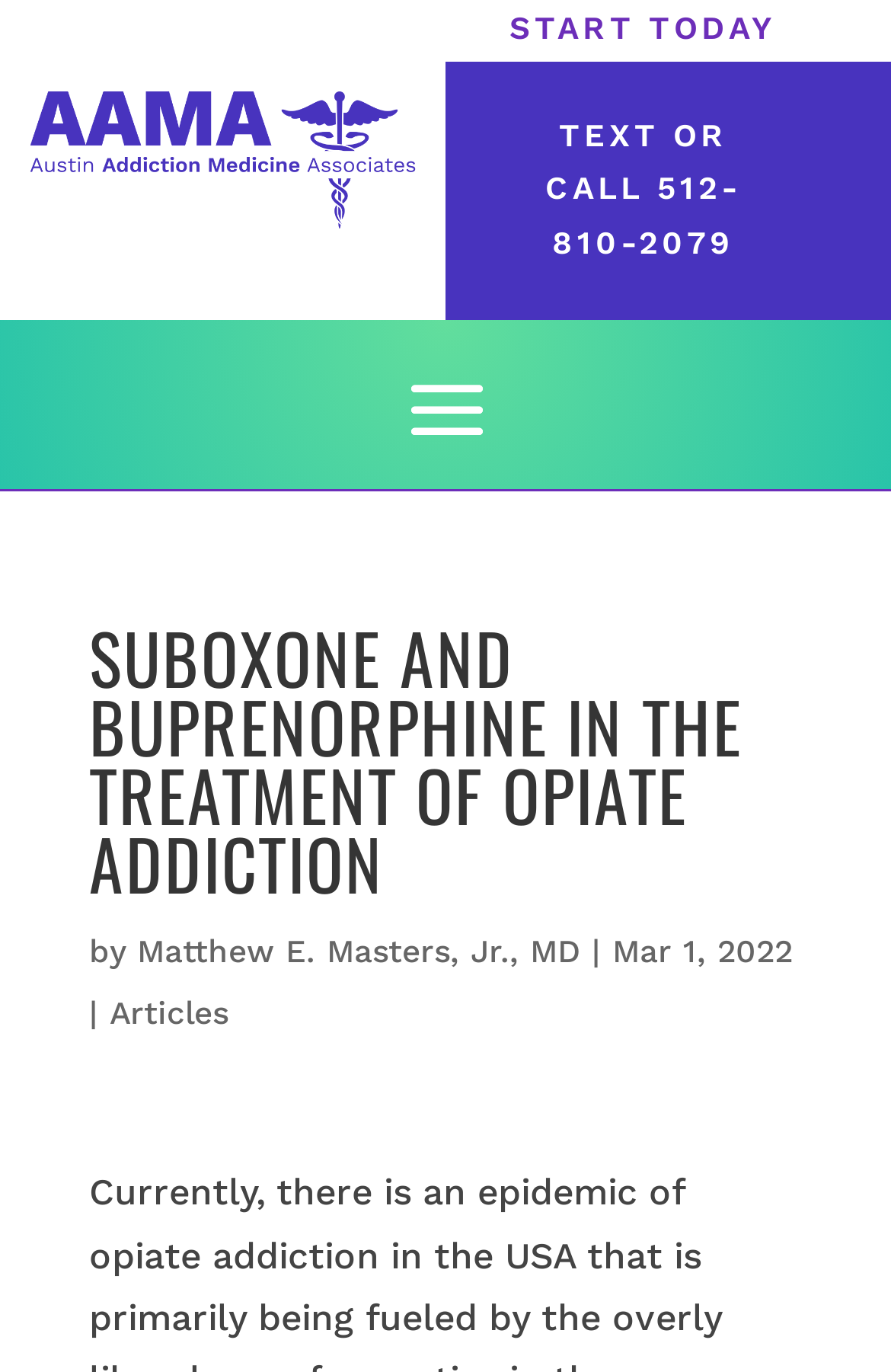Use a single word or phrase to answer the following:
What is the name of the organization?

Austin Addiction Medicine Associates